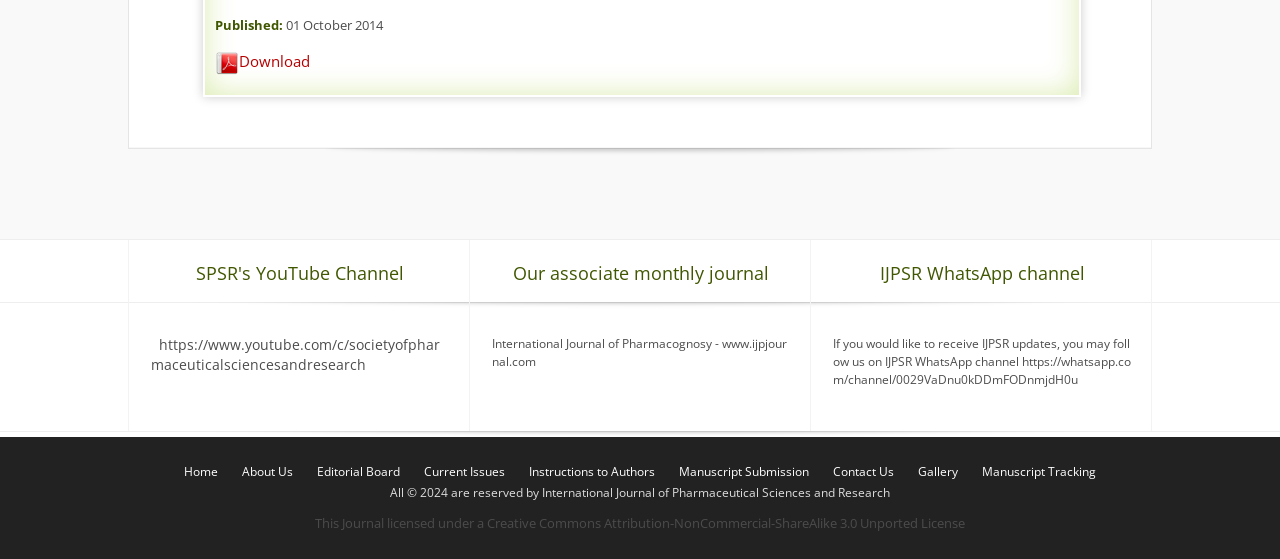Identify the bounding box coordinates for the UI element described as follows: Gallery. Use the format (top-left x, top-left y, bottom-right x, bottom-right y) and ensure all values are floating point numbers between 0 and 1.

[0.709, 0.828, 0.756, 0.859]